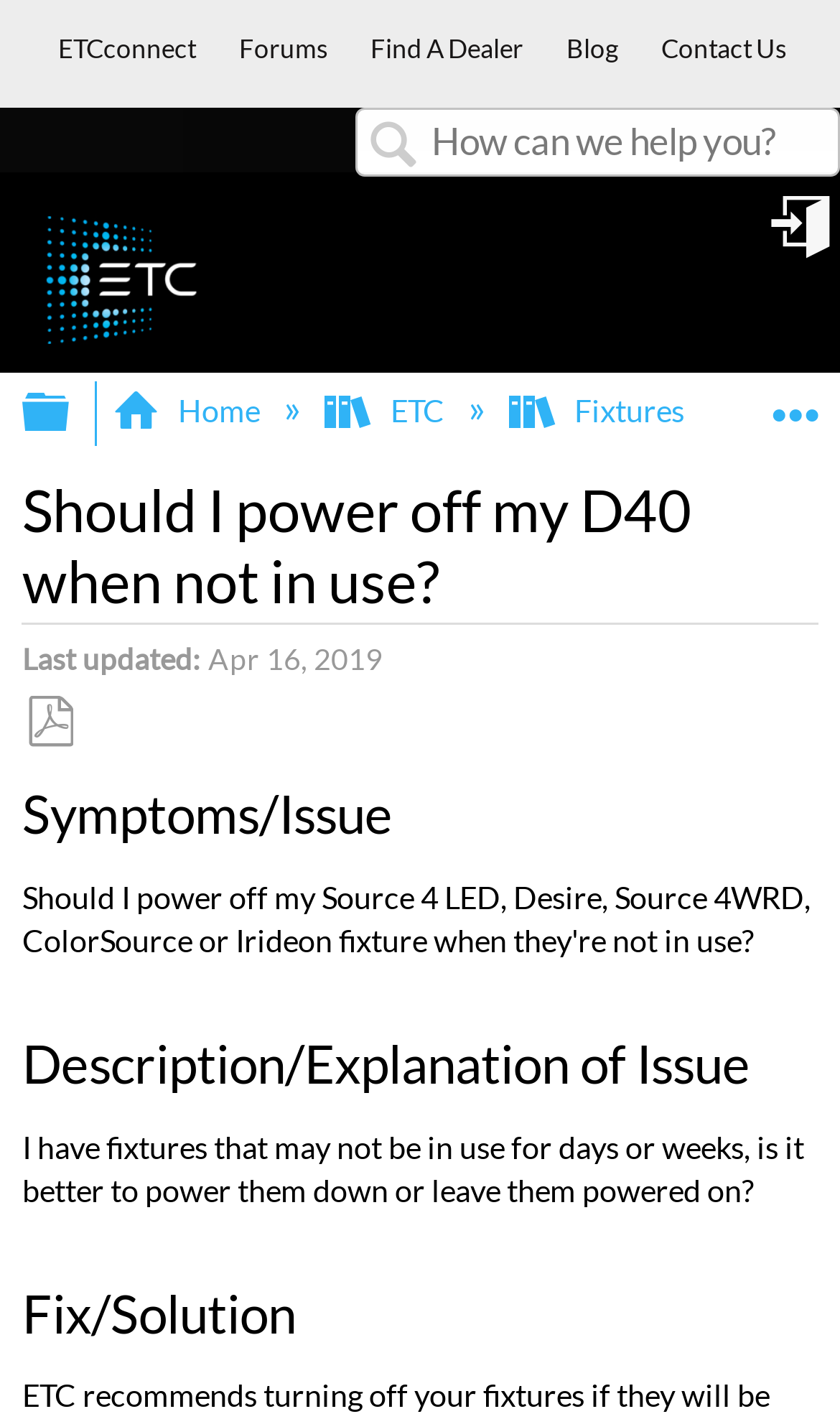From the screenshot, find the bounding box of the UI element matching this description: "Sign in". Supply the bounding box coordinates in the form [left, top, right, bottom], each a float between 0 and 1.

[0.913, 0.137, 1.0, 0.183]